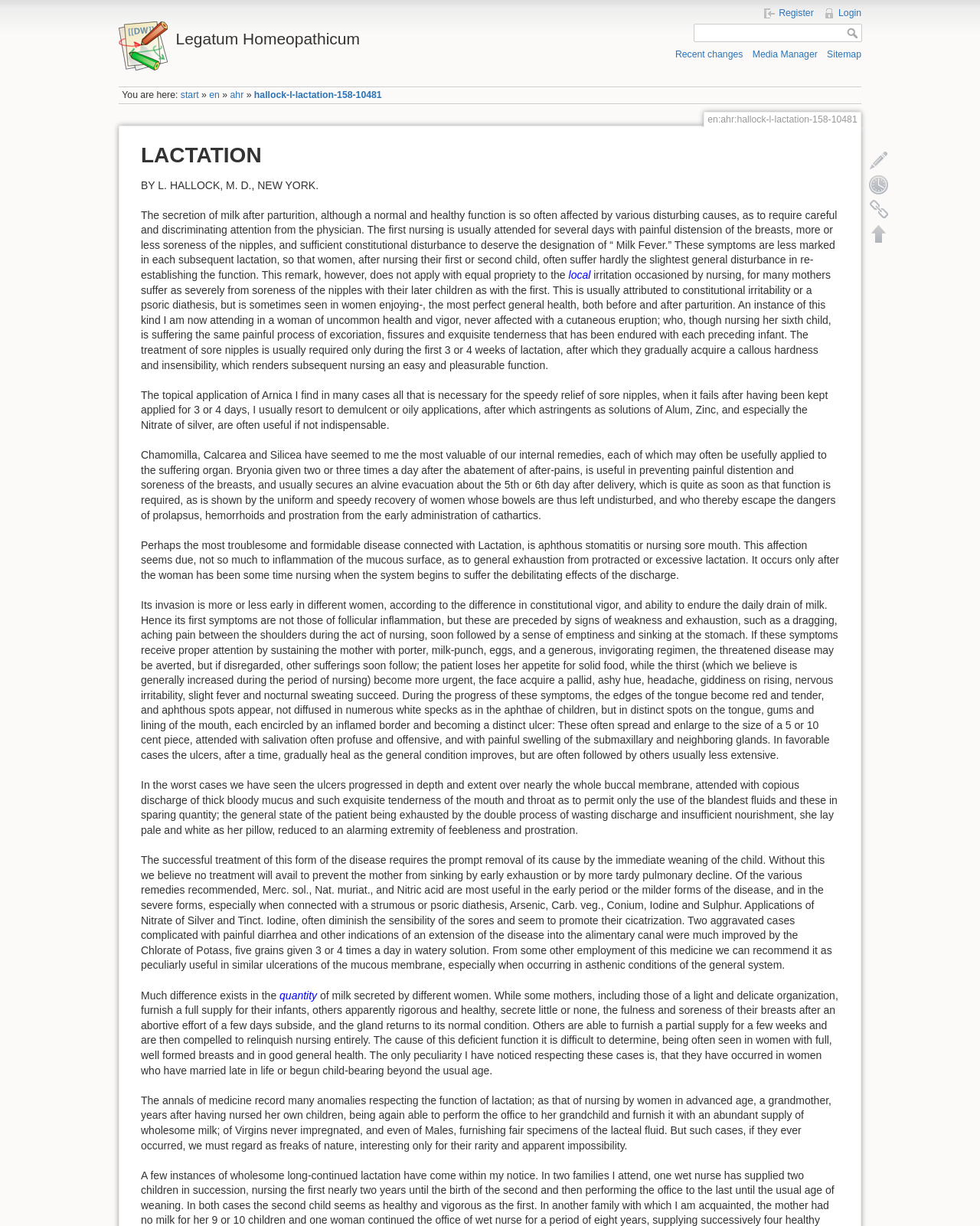What is the topic of the article on this webpage?
Please provide a comprehensive answer to the question based on the webpage screenshot.

The topic of the article can be inferred from the heading 'LACTATION' and the content of the article, which discusses various aspects of lactation.